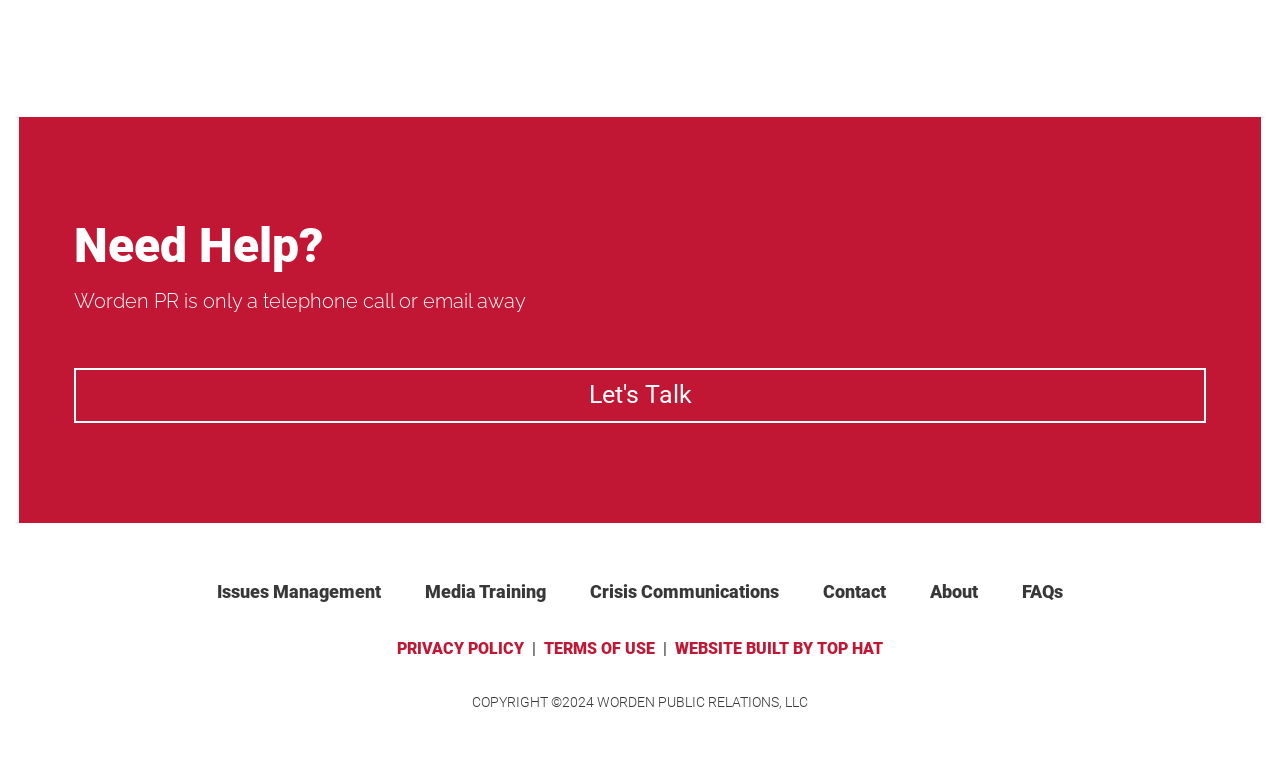Answer in one word or a short phrase: 
What is the company name?

Worden Public Relations, LLC